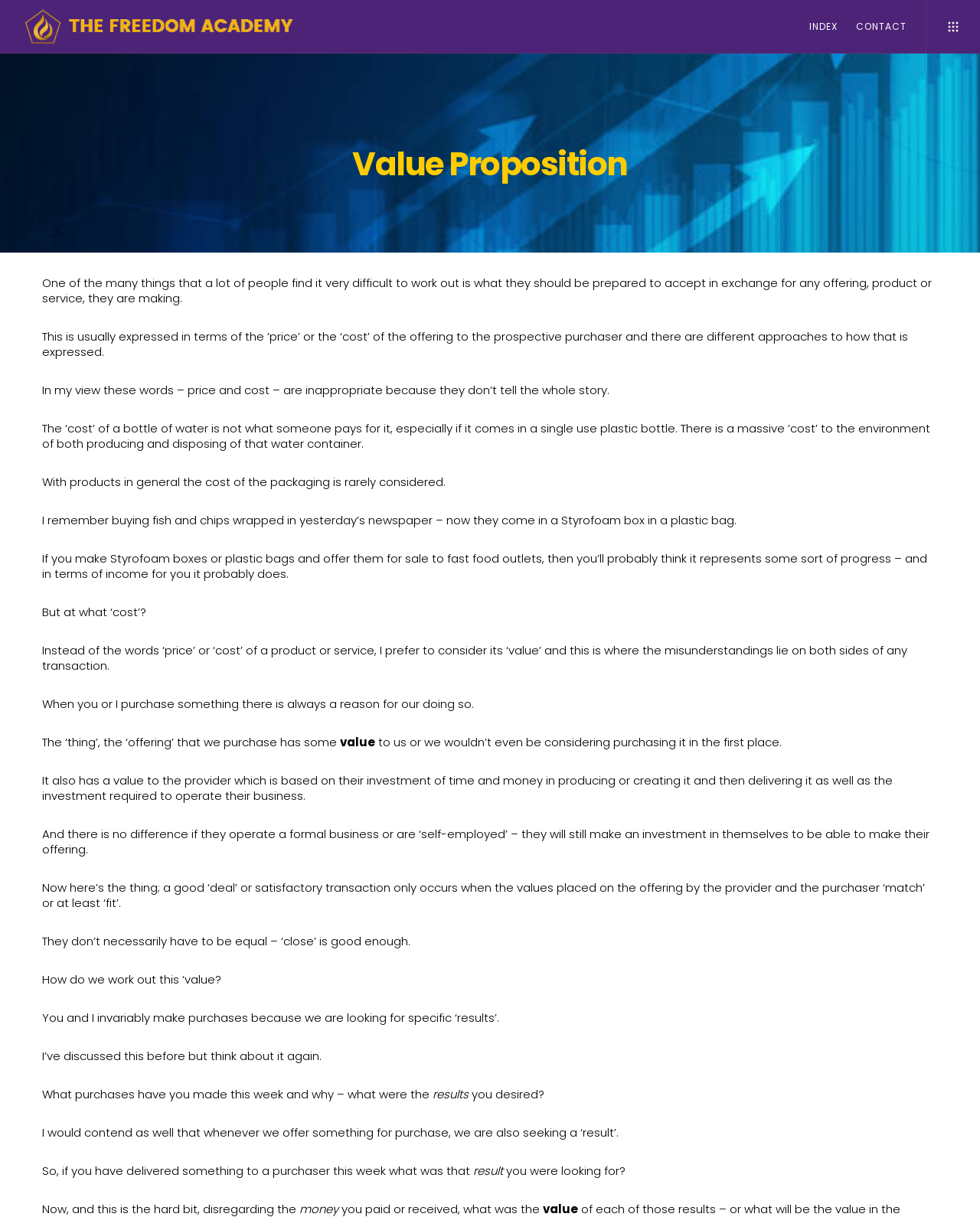What is the main topic of the webpage?
Give a single word or phrase answer based on the content of the image.

Value Proposition